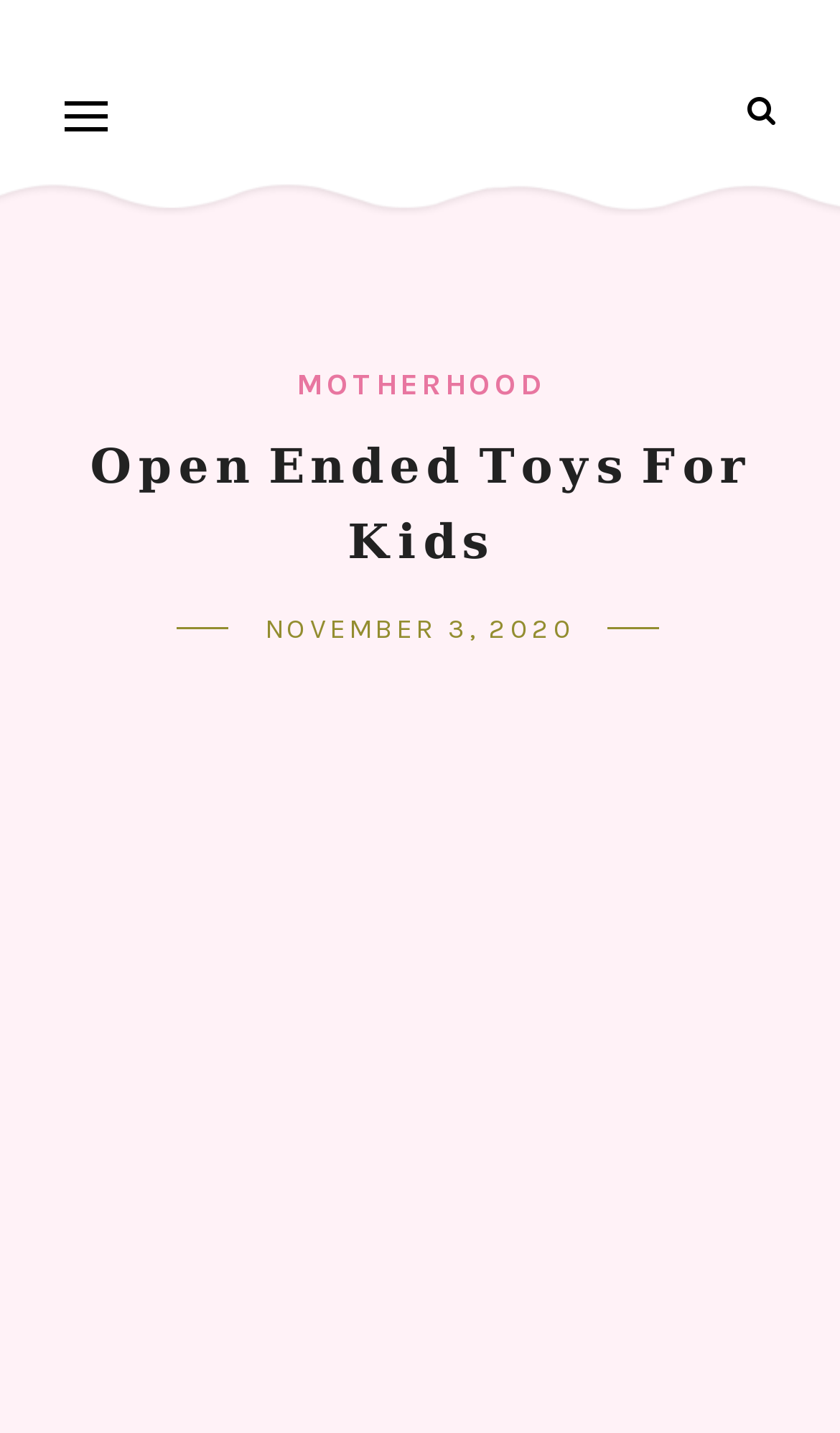What is the category of the website?
Use the image to answer the question with a single word or phrase.

MOTHERHOOD